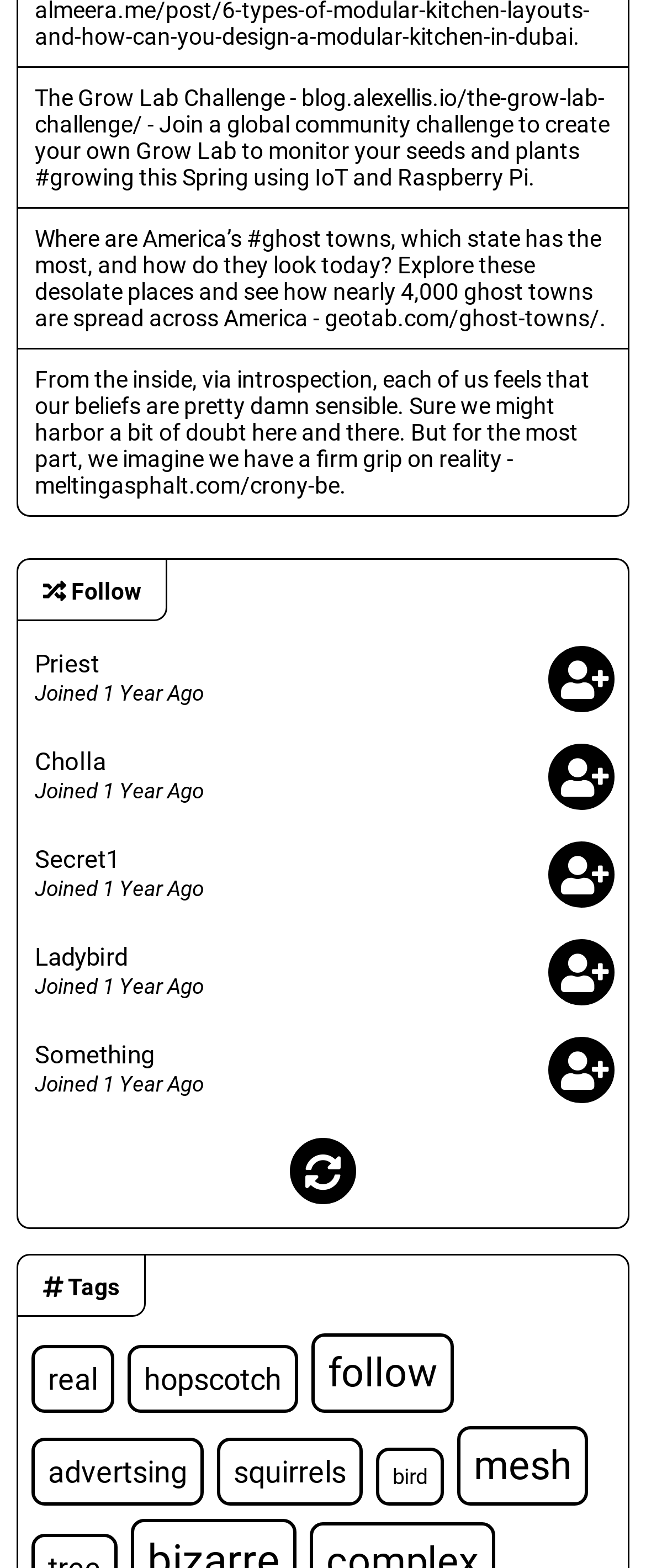Please answer the following question using a single word or phrase: 
What is the topic of the first link?

Grow Lab Challenge